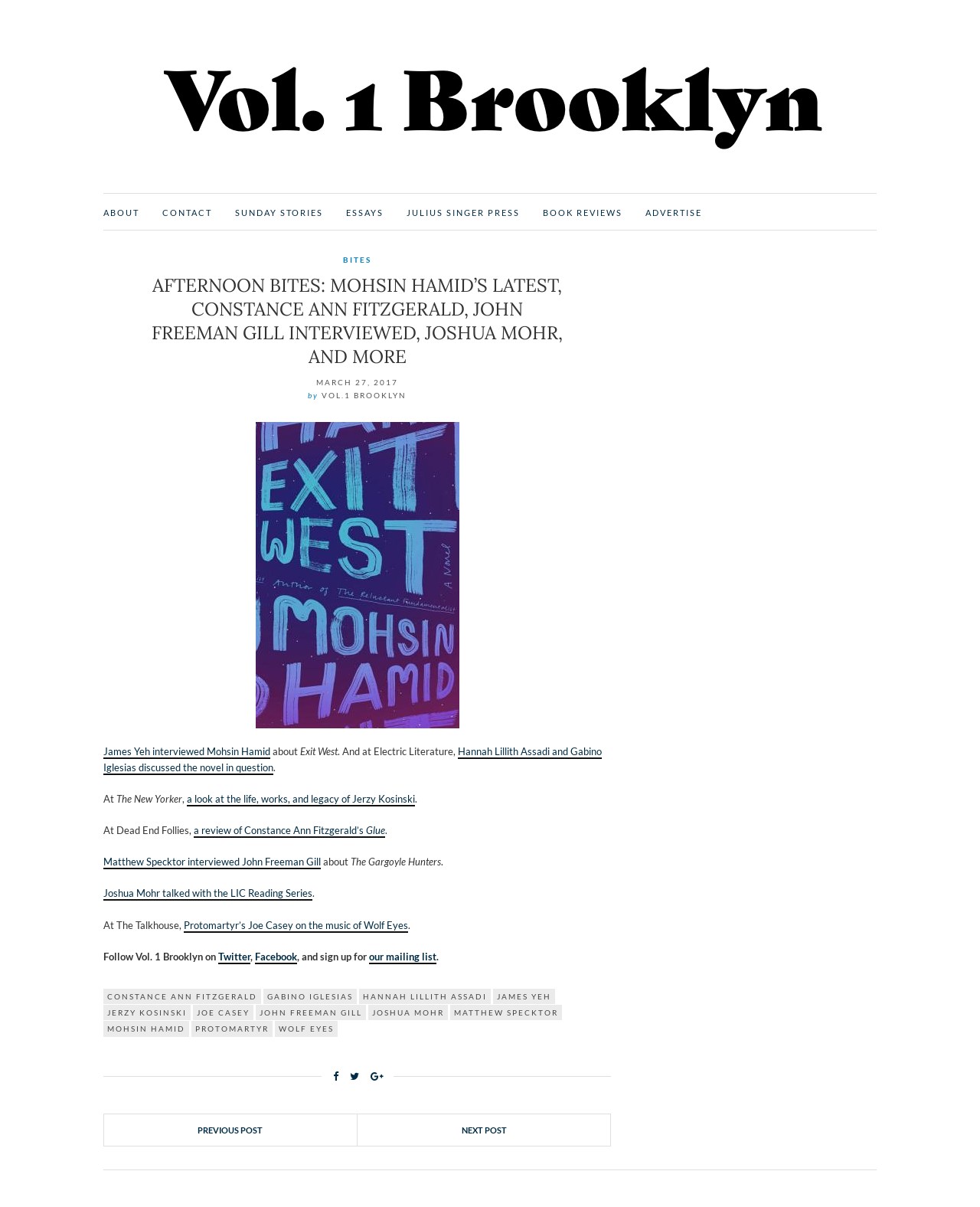Using the description: "Sports & Fitness", identify the bounding box of the corresponding UI element in the screenshot.

None